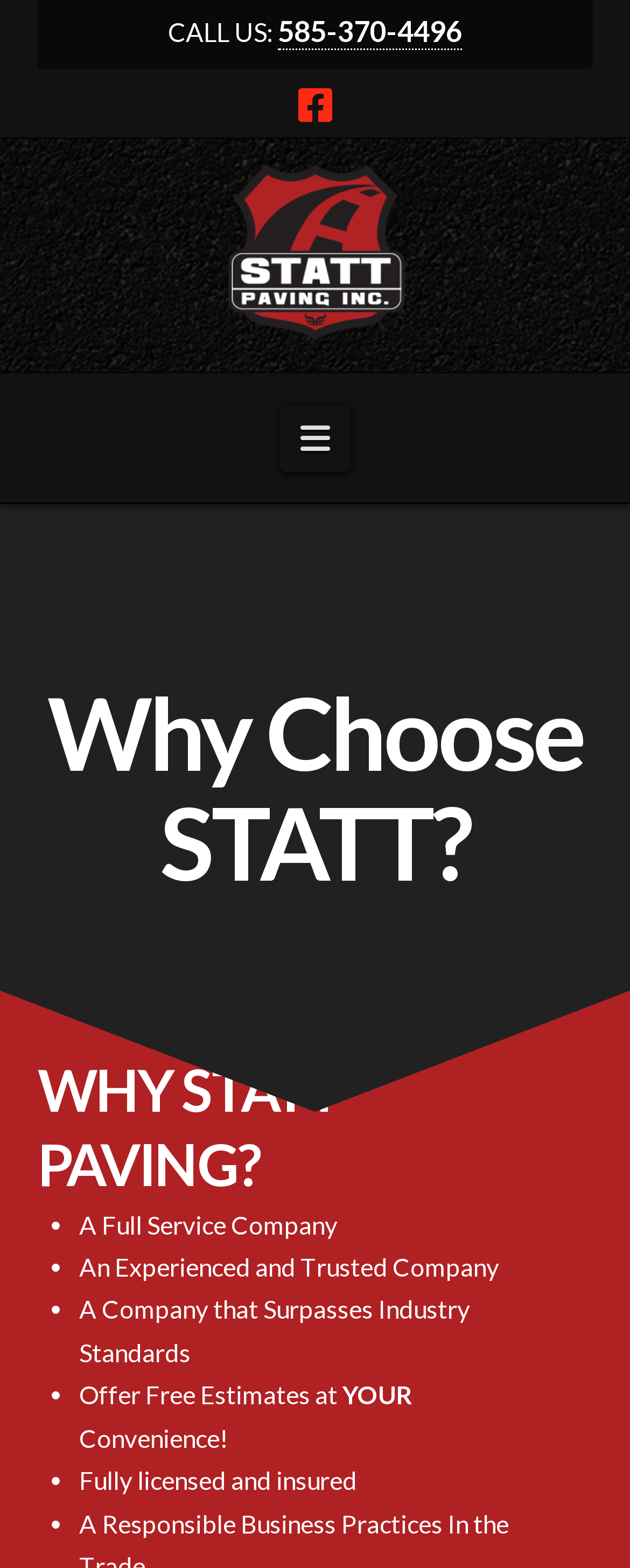Give a comprehensive overview of the webpage, including key elements.

The webpage is about Statt Paving Inc., a company that provides paving services. At the top of the page, there is a call-to-action section with a "CALL US:" label and a phone number "585-370-4496" next to it. Below this section, there are three links: "Facebook", "Statt Paving Inc." with a corresponding image, and a navigation button labeled "Navigation".

When the navigation button is expanded, a section with the heading "Why Choose STATT?" appears. Below this heading, there is a large image that spans the entire width of the page. Further down, there is another heading "WHY STATT PAVING?" followed by a list of bullet points highlighting the company's benefits, including being a full-service company, experienced and trusted, surpassing industry standards, offering free estimates, being fully licensed and insured, and providing convenience to customers.

At the bottom right corner of the page, there is a "Back to Top" link. Overall, the page is focused on showcasing the company's values and services, with a prominent call-to-action section at the top.